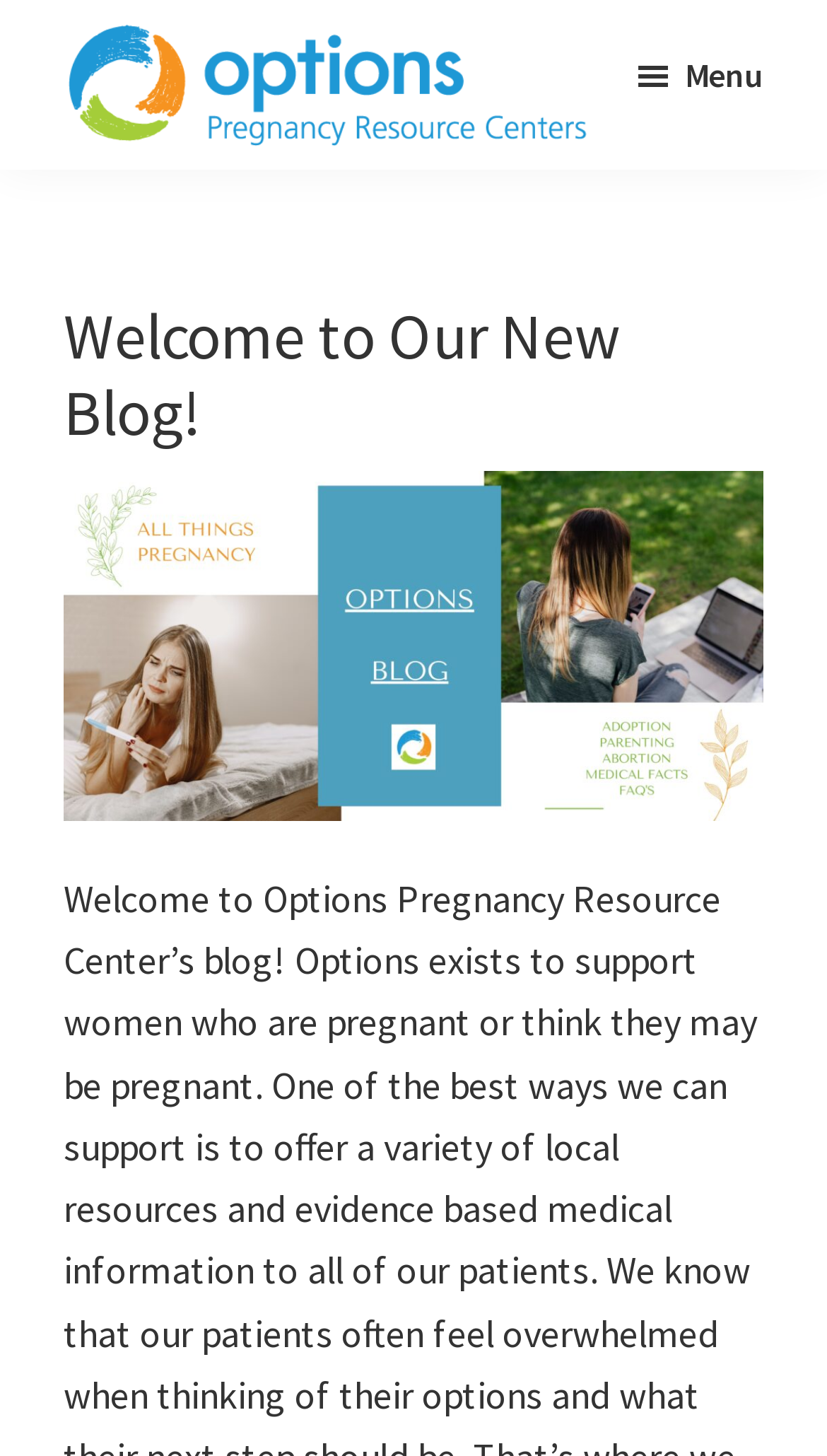Provide a thorough description of this webpage.

The webpage is a blog from Options Pregnancy Resource Center. At the top left, there is a link to skip to the main content. Next to it, on the top center, is the logo of Options Pregnancy Resource Center, which is an image with a link to the organization's main page. Below the logo, there is a static text that reads "Take Control of your Unplanned Pregnancy". 

On the top right, there is a menu button with an icon. When expanded, the menu has a header section with a heading that says "Welcome to Our New Blog!". Below the heading, there is a figure or an image, but its content is not specified.